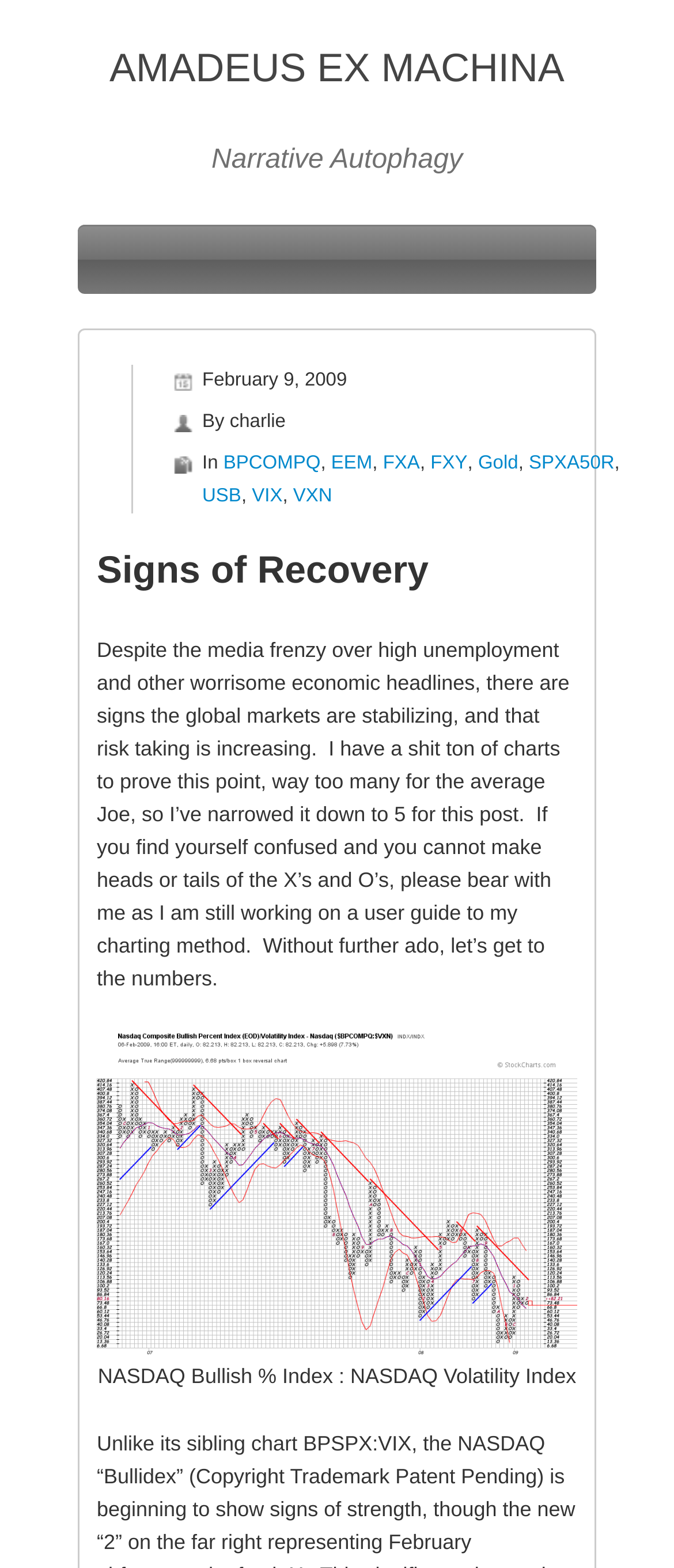Use a single word or phrase to answer the question: What is the topic of the post?

Signs of Recovery